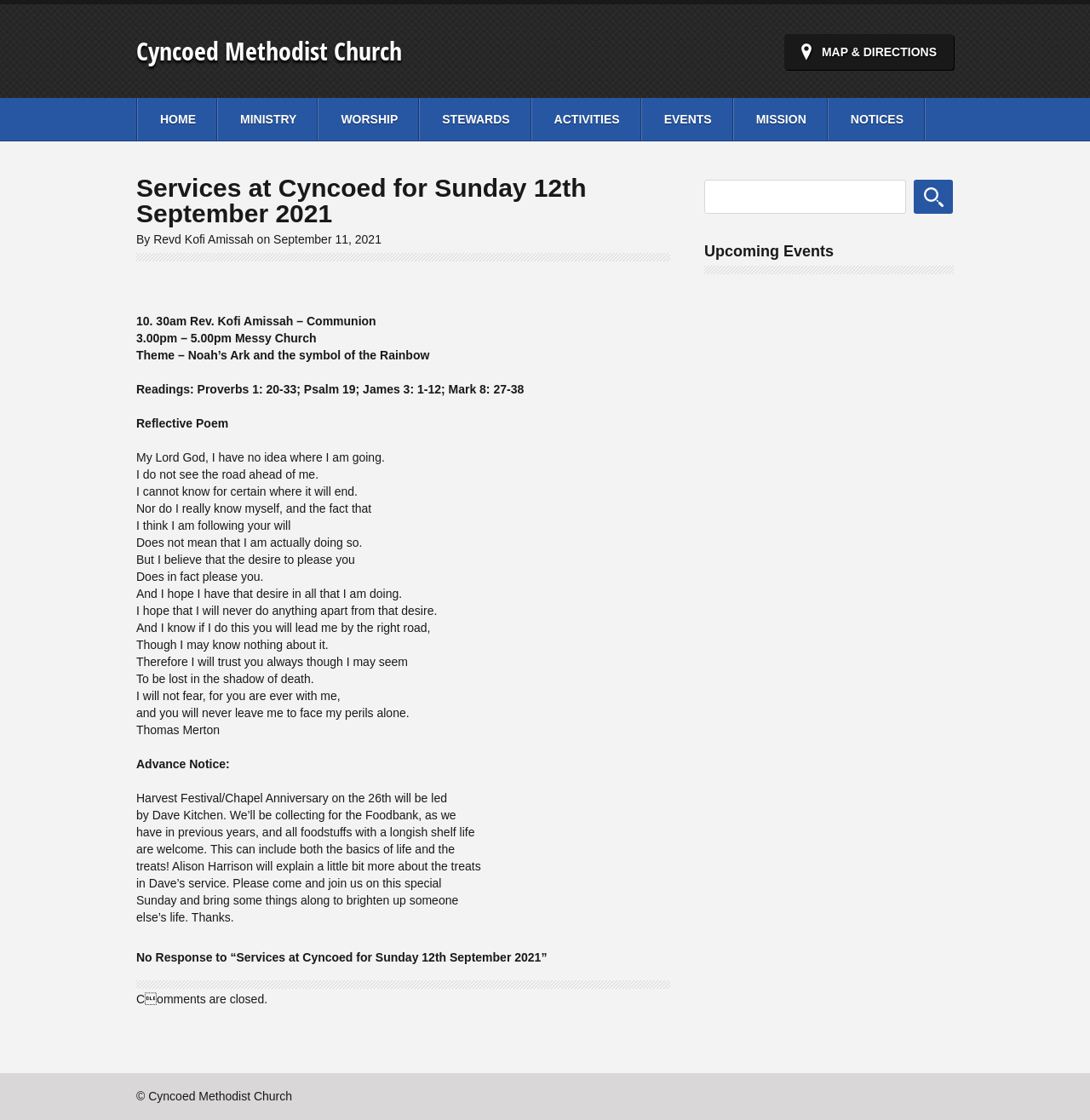Please determine the bounding box coordinates of the clickable area required to carry out the following instruction: "Check the 'UPCOMING EVENTS'". The coordinates must be four float numbers between 0 and 1, represented as [left, top, right, bottom].

[0.646, 0.217, 0.875, 0.245]